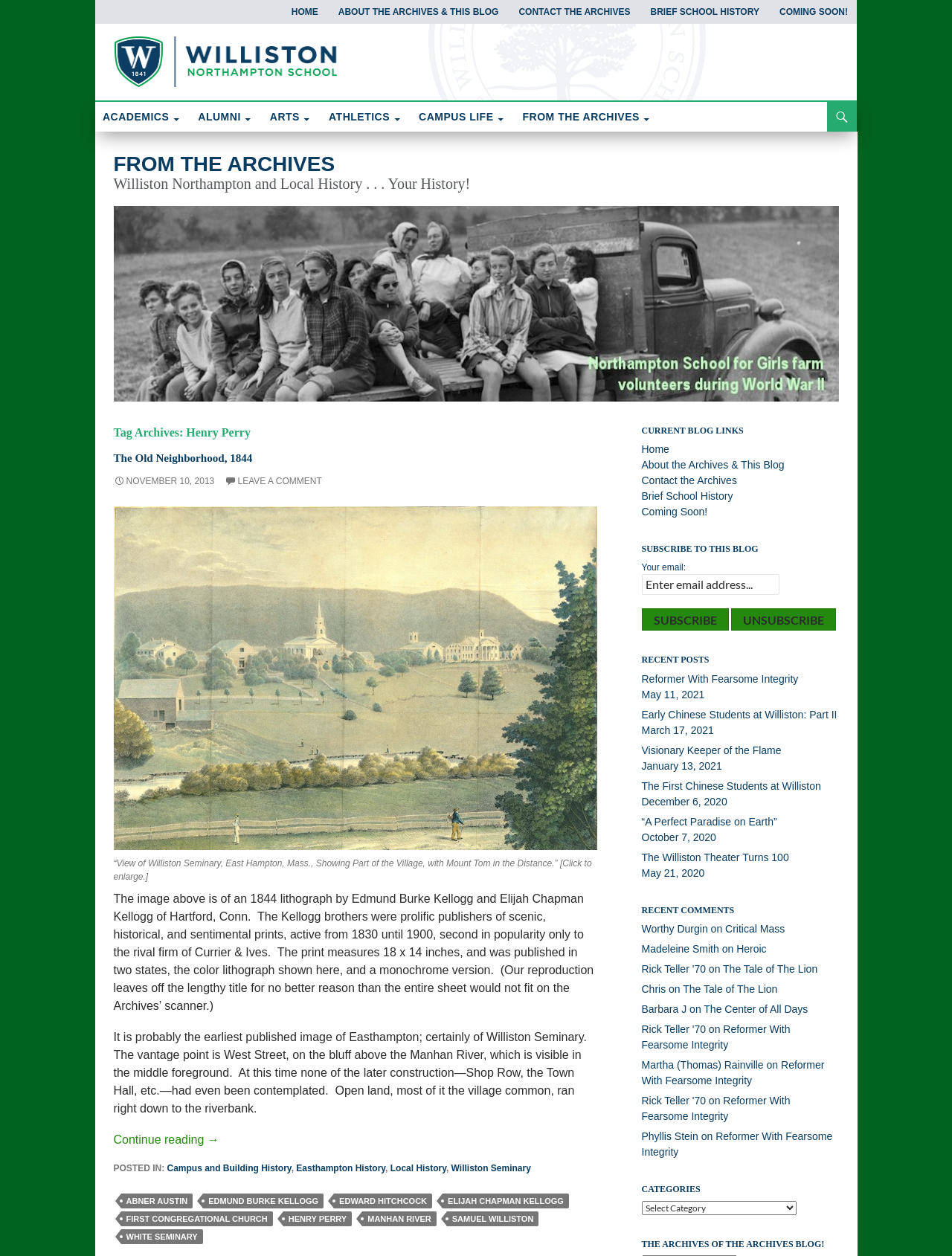What is the name of the person who is the subject of the 'Tag Archives'?
Based on the screenshot, answer the question with a single word or phrase.

Henry Perry